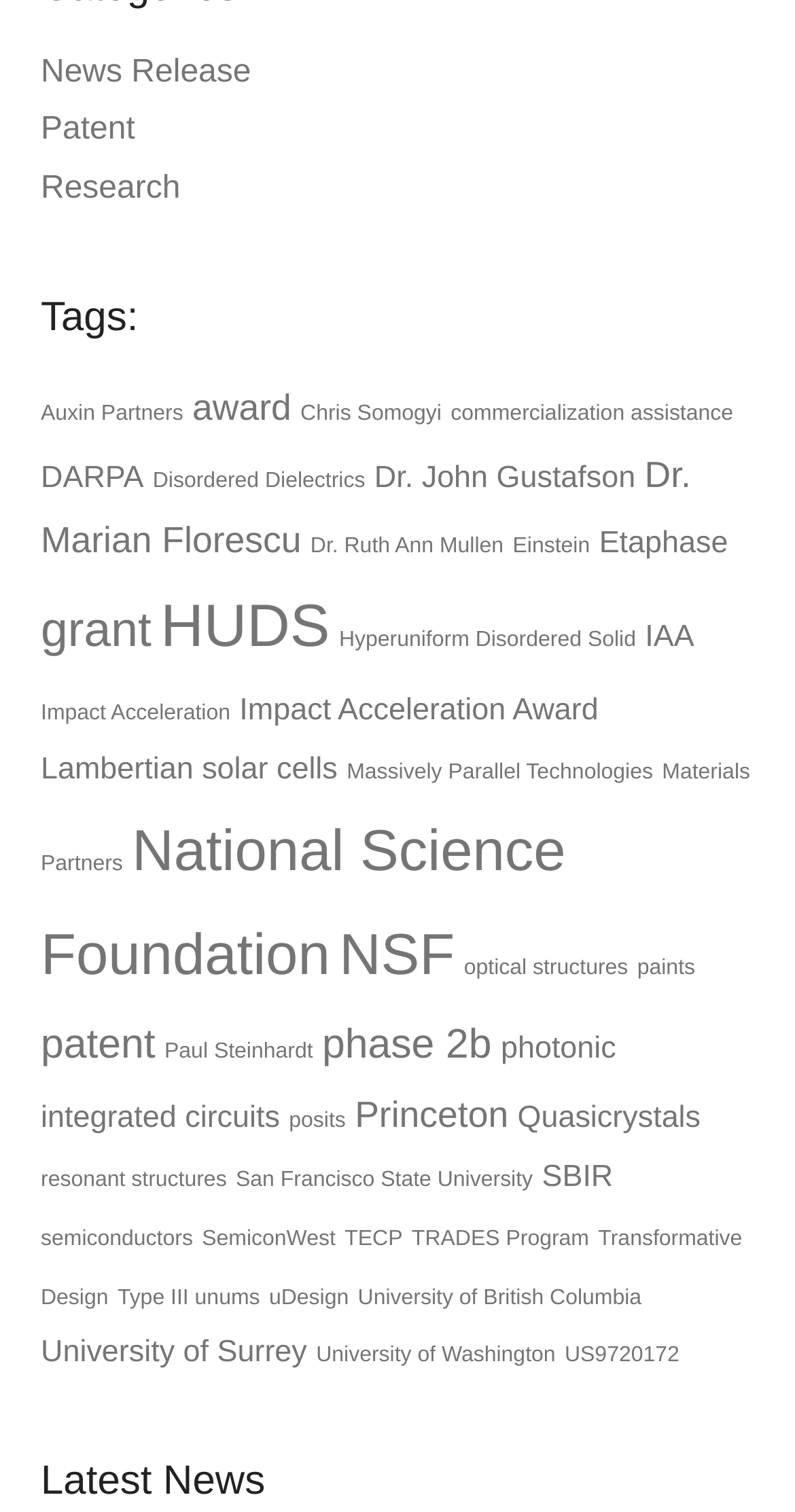Bounding box coordinates are specified in the format (top-left x, top-left y, bottom-right x, bottom-right y). All values are floating point numbers bounded between 0 and 1. Please provide the bounding box coordinate of the region this sentence describes: University of British Columbia

[0.45, 0.85, 0.807, 0.866]